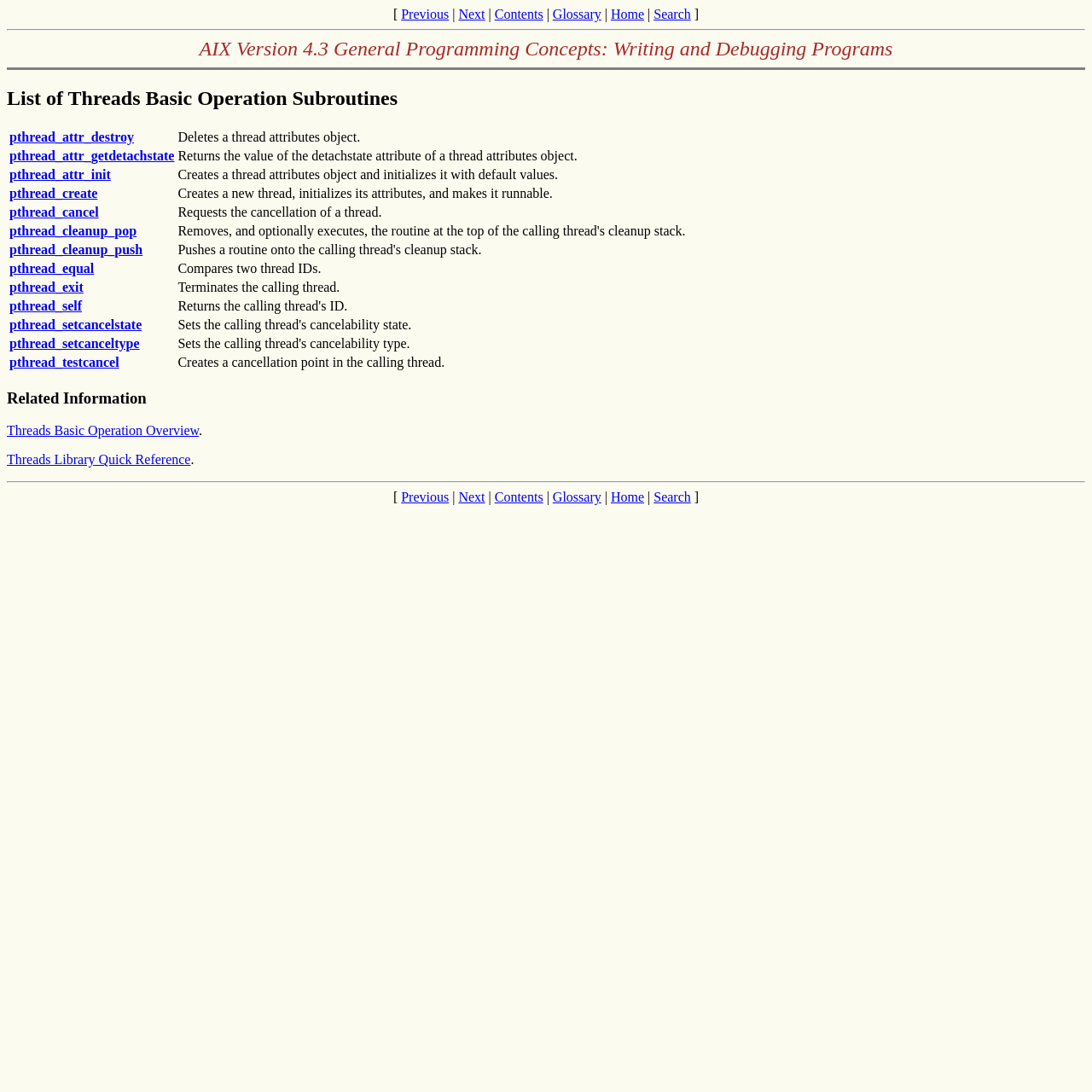Elaborate on the webpage's design and content in a detailed caption.

This webpage is a list of threads basic operation subroutines. At the top, there are navigation links, including "Previous", "Next", "Contents", "Glossary", and "Home", separated by vertical lines. Below these links, there is a horizontal separator line.

The main content of the page is a table with multiple rows, each containing a subroutine name and its description. The subroutine names are links, and they are aligned to the left. The descriptions are to the right of the subroutine names. There are 12 subroutines listed, including "pthread_attr_destroy", "pthread_attr_getdetachstate", "pthread_attr_init", and so on.

Below the table, there is a heading "Related Information" followed by two links, "Threads Basic Operation Overview" and "Threads Library Quick Reference". Another horizontal separator line is below these links.

At the bottom of the page, there is a repetition of the navigation links and a horizontal separator line, similar to the top of the page.